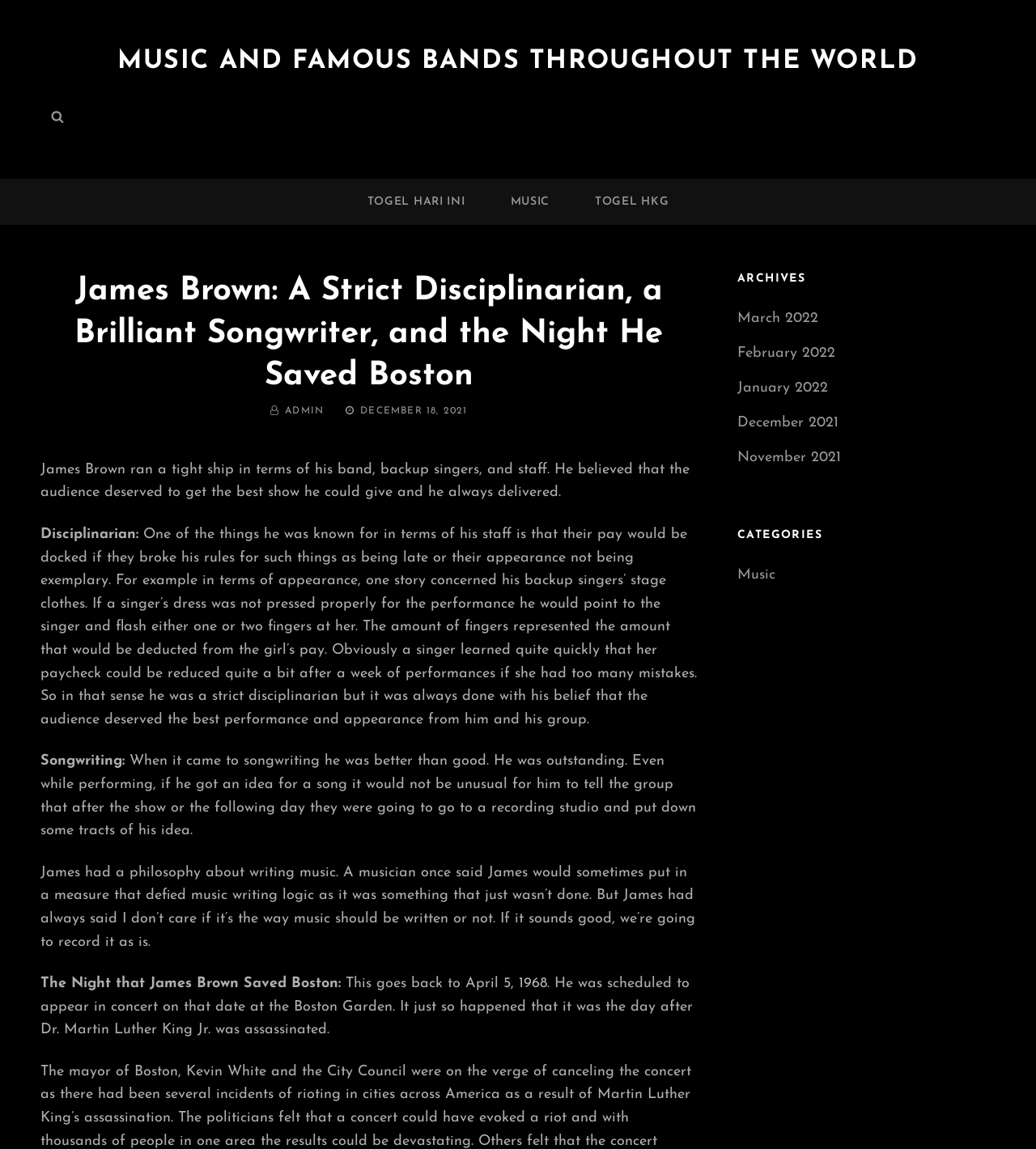Please determine the bounding box coordinates of the element to click on in order to accomplish the following task: "Scroll up the page". Ensure the coordinates are four float numbers ranging from 0 to 1, i.e., [left, top, right, bottom].

[0.952, 0.886, 0.984, 0.915]